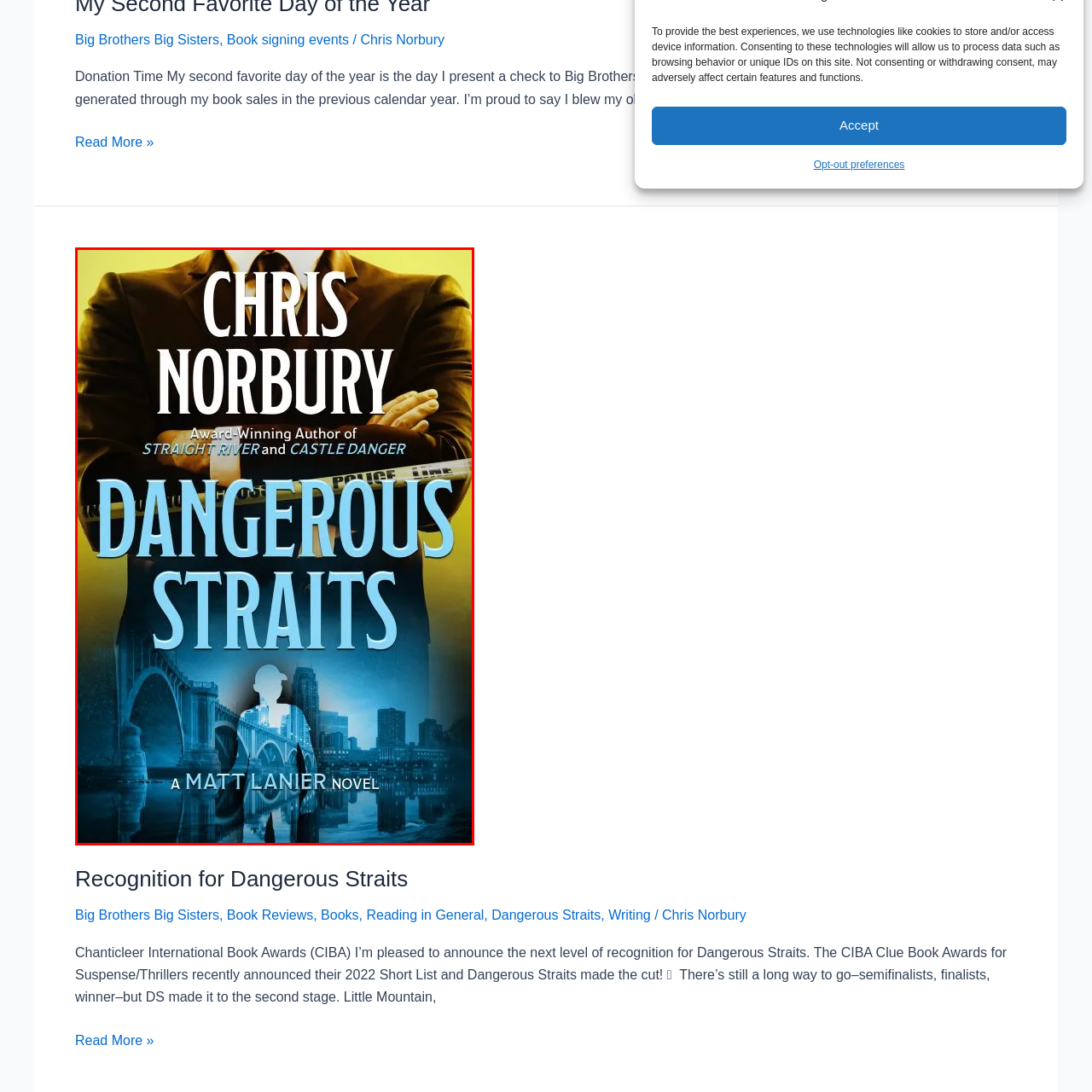Examine the image highlighted by the red boundary, How many bridges are in the cityscape? Provide your answer in a single word or phrase.

Unknown